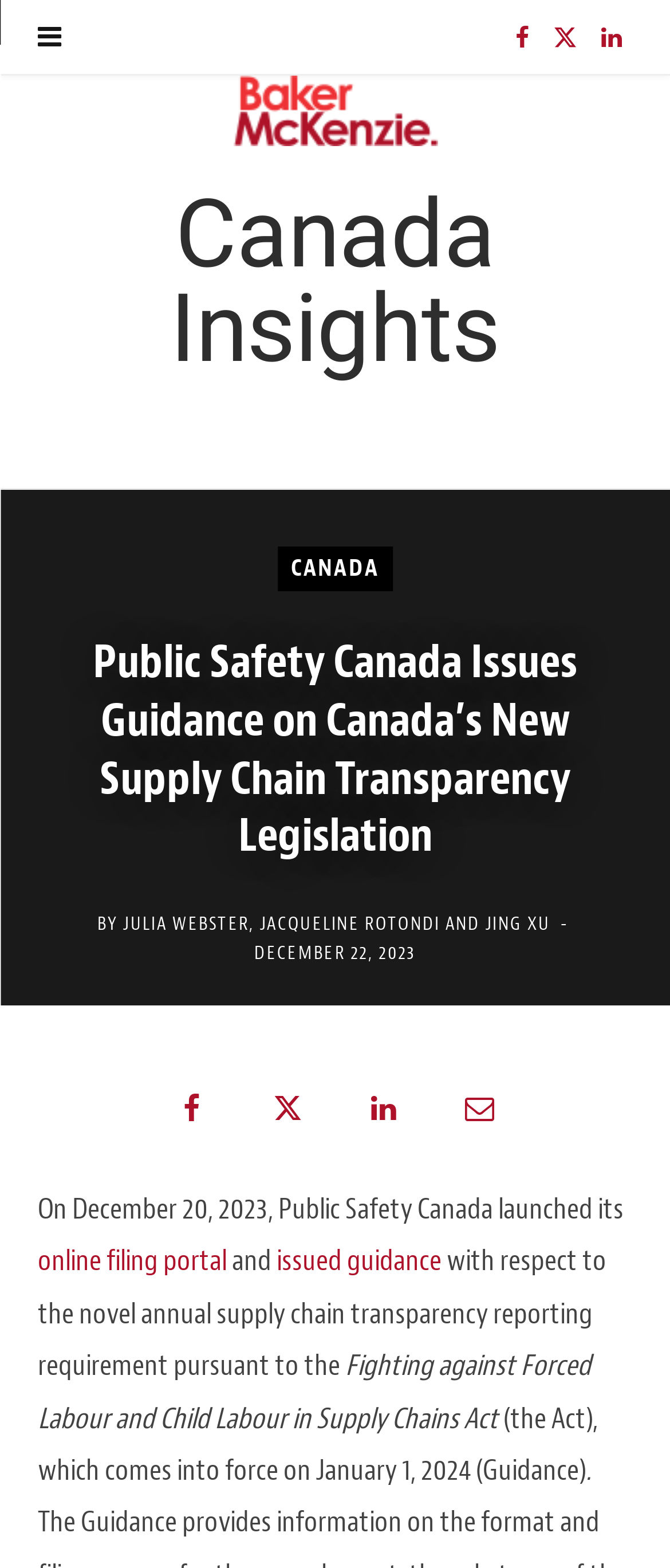What is the name of the act mentioned in the article?
Could you answer the question in a detailed manner, providing as much information as possible?

I found the answer by looking at the text 'Fighting against Forced Labour and Child Labour in Supply Chains Act' which is located at the bottom of the webpage, describing the act mentioned in the article.